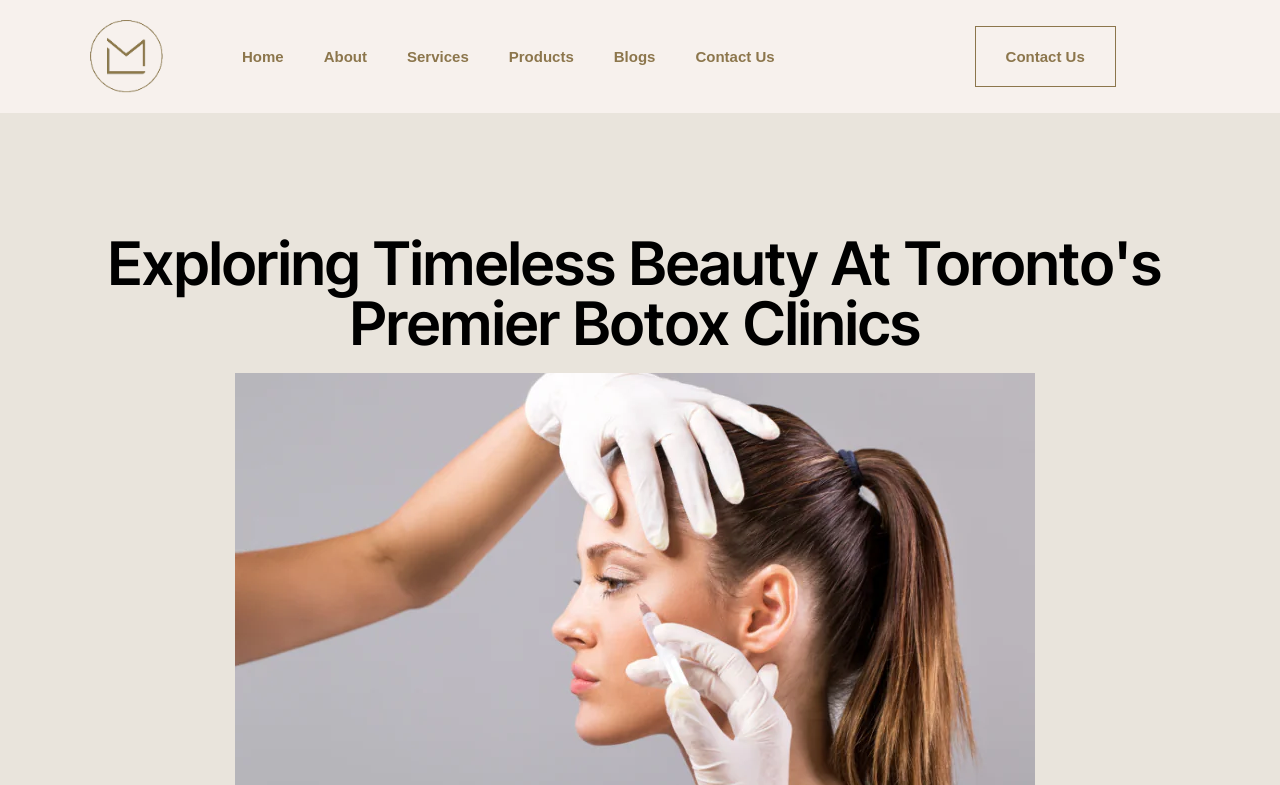Is the webpage related to a specific geographic location?
Kindly give a detailed and elaborate answer to the question.

The heading 'Exploring Timeless Beauty At Toronto's Premier Botox Clinics' mentions Toronto, which suggests that the webpage is related to a specific geographic location, namely Toronto.